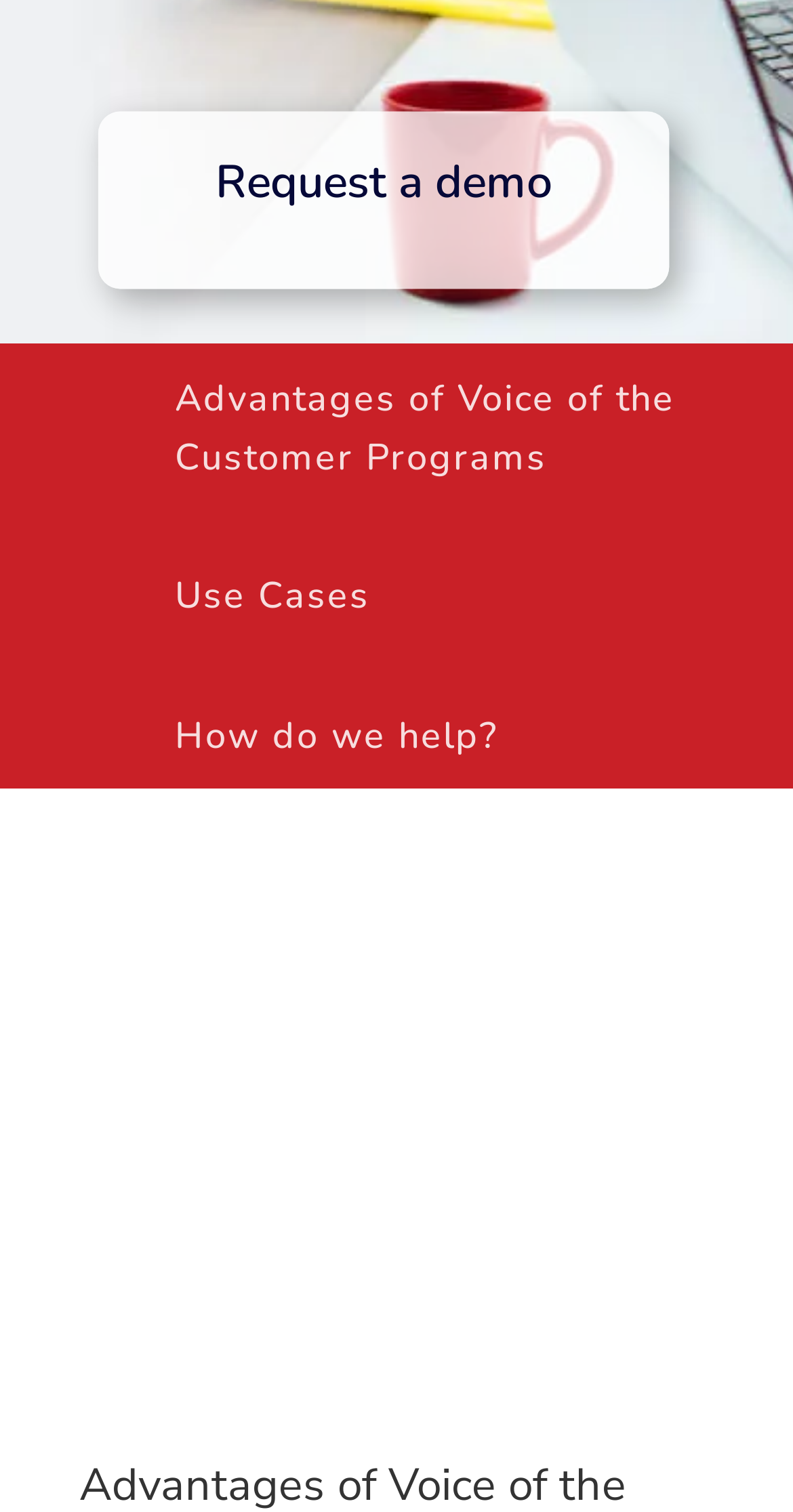How many sections are there on this webpage?
Provide a fully detailed and comprehensive answer to the question.

There are three LayoutTable elements with headings 'Advantages of Voice of the Customer Programs', 'Use Cases', and 'How do we help?' which suggest that there are three sections on this webpage.